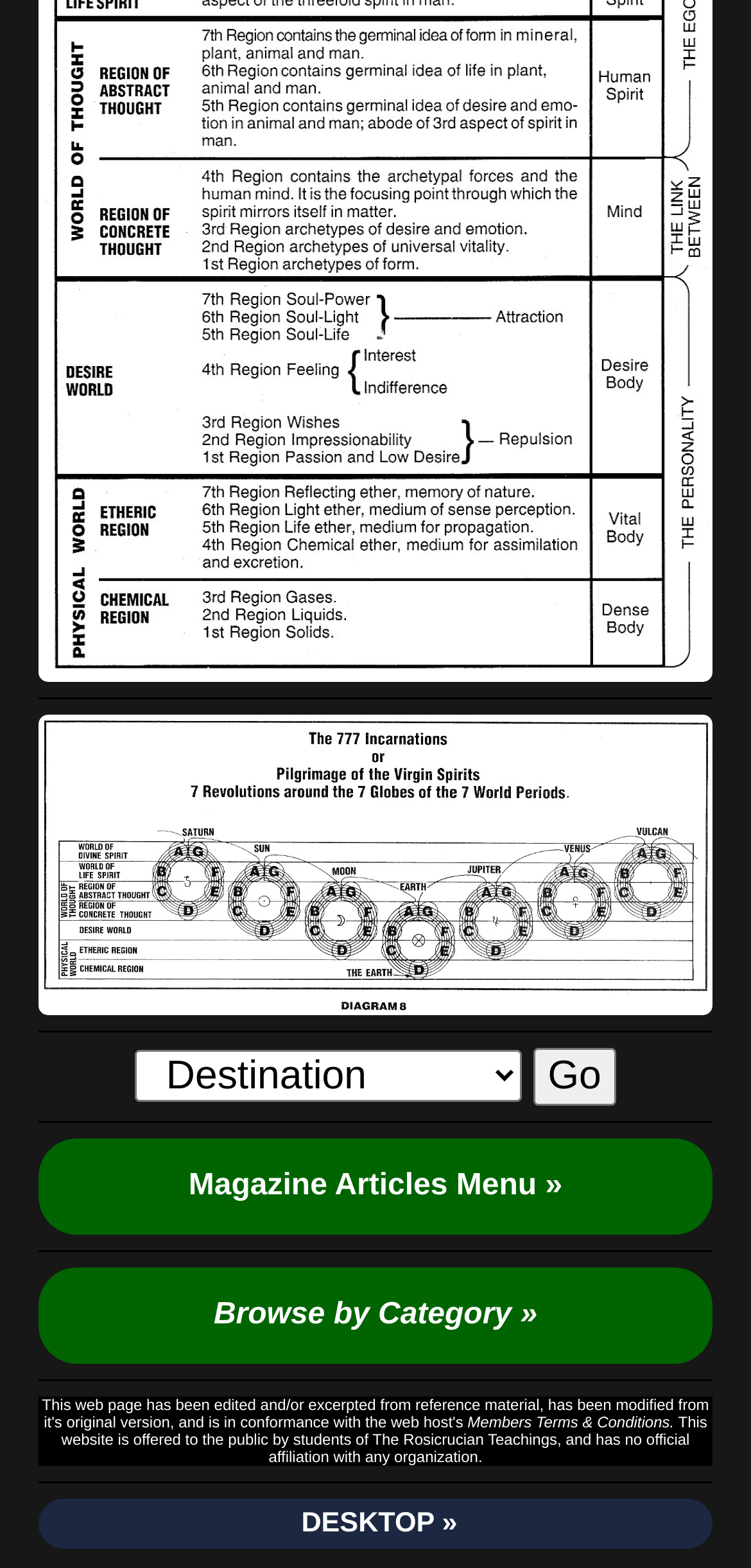Given the description: "parent_node: Destination value="Go"", determine the bounding box coordinates of the UI element. The coordinates should be formatted as four float numbers between 0 and 1, [left, top, right, bottom].

[0.709, 0.668, 0.821, 0.705]